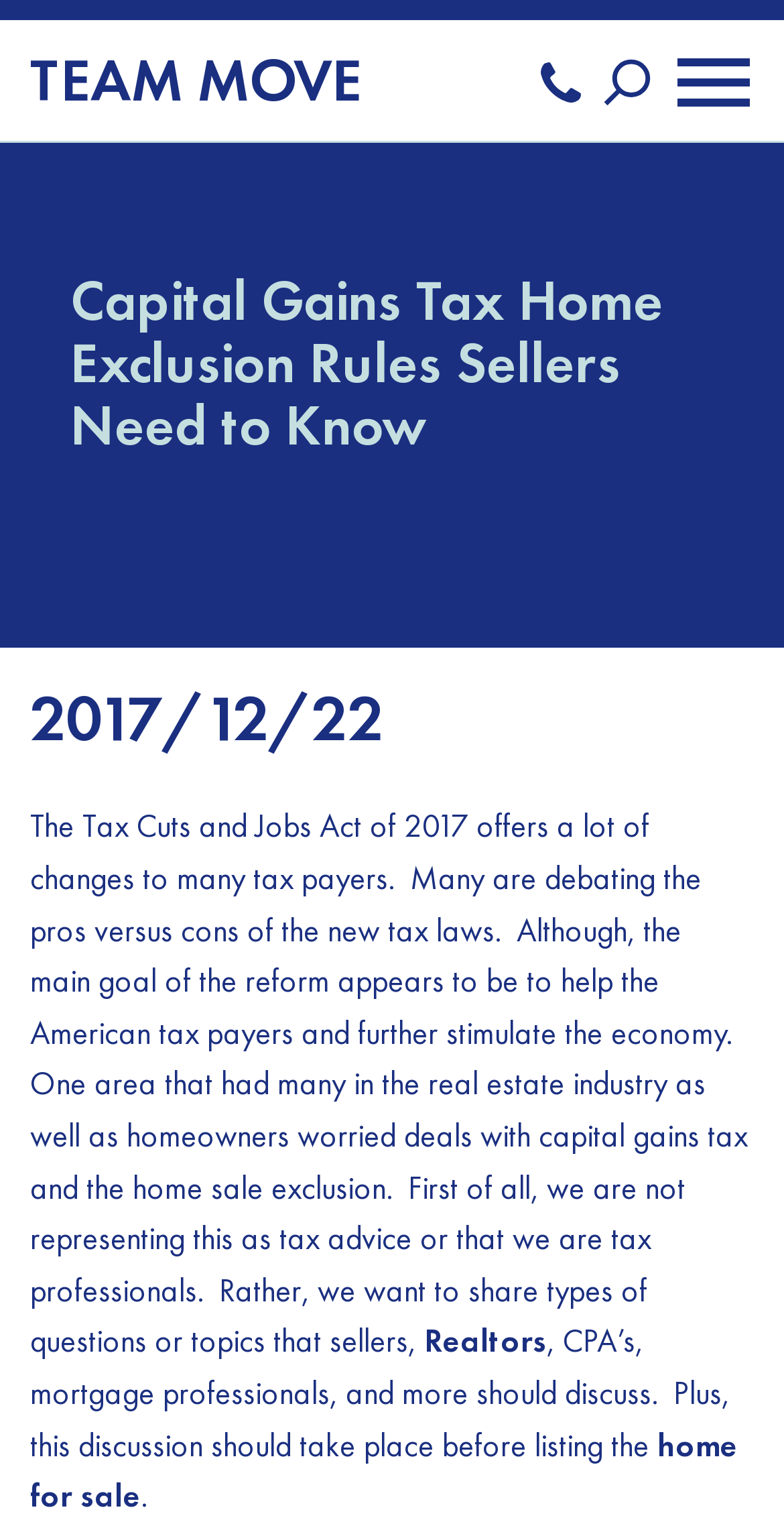Use a single word or phrase to respond to the question:
What is the date of the article?

2017/12/22